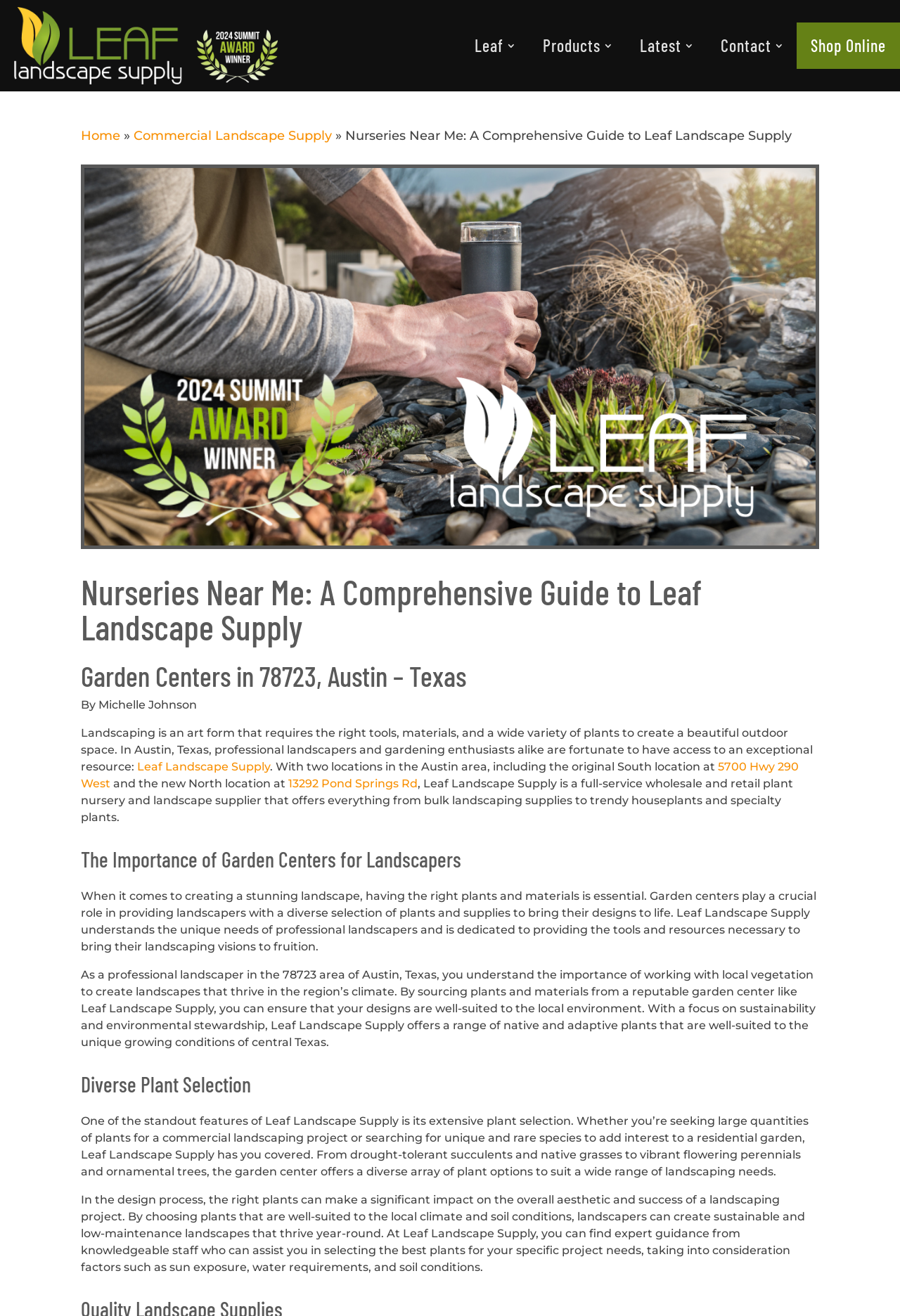Who can benefit from Leaf Landscape Supply?
Answer the question with as much detail as you can, using the image as a reference.

The webpage states that Leaf Landscape Supply is a 'full-service wholesale and retail plant nursery and landscape supplier' and that it 'understands the unique needs of professional landscapers', which suggests that both professional landscapers and gardening enthusiasts can benefit from the company's services.